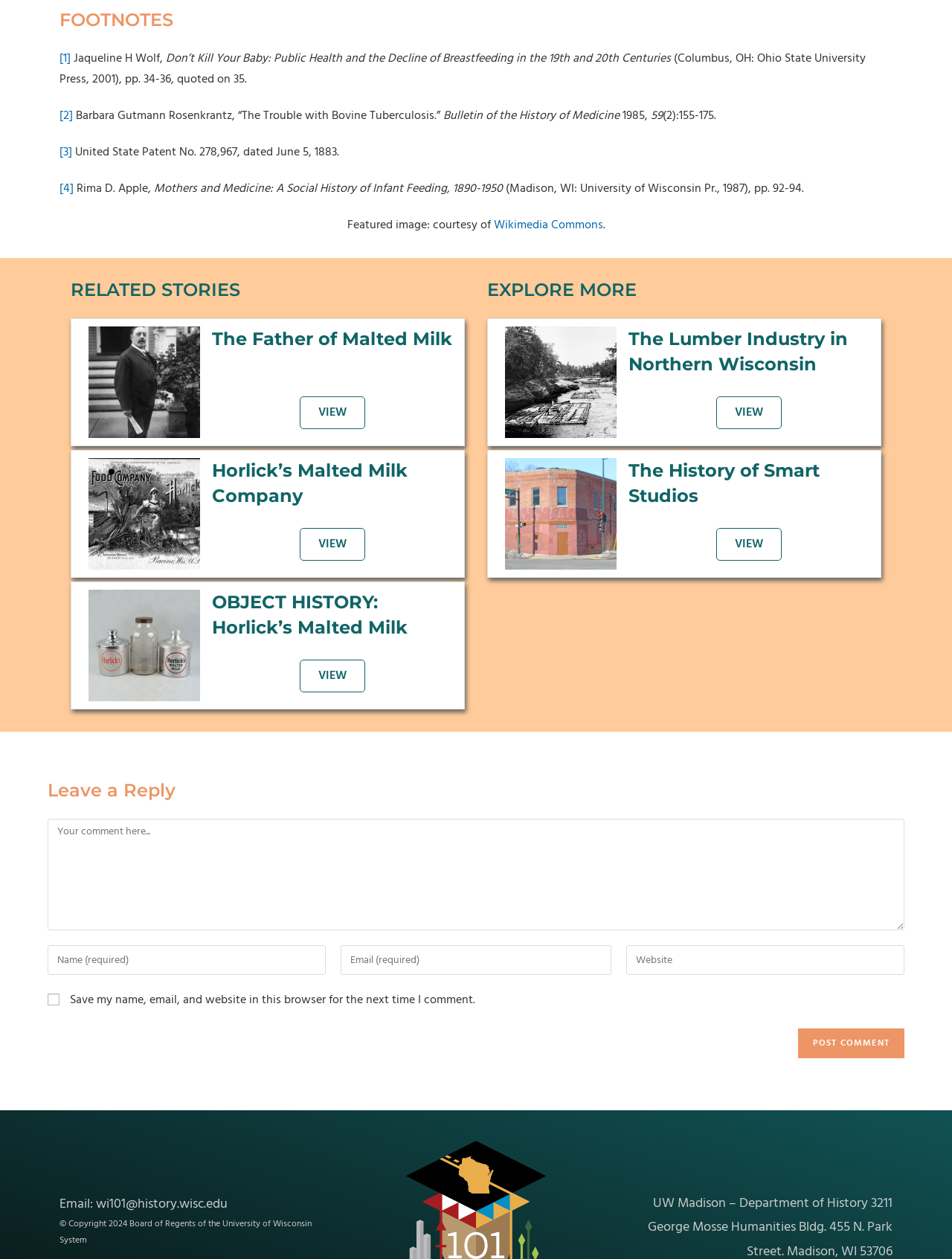Who is the author of 'Don’t Kill Your Baby: Public Health and the Decline of Breastfeeding in the 19th and 20th Centuries'?
Could you answer the question in a detailed manner, providing as much information as possible?

The author of the book 'Don’t Kill Your Baby: Public Health and the Decline of Breastfeeding in the 19th and 20th Centuries' is Jaqueline H Wolf, as indicated by the StaticText element with the text 'Jaqueline H Wolf,'.